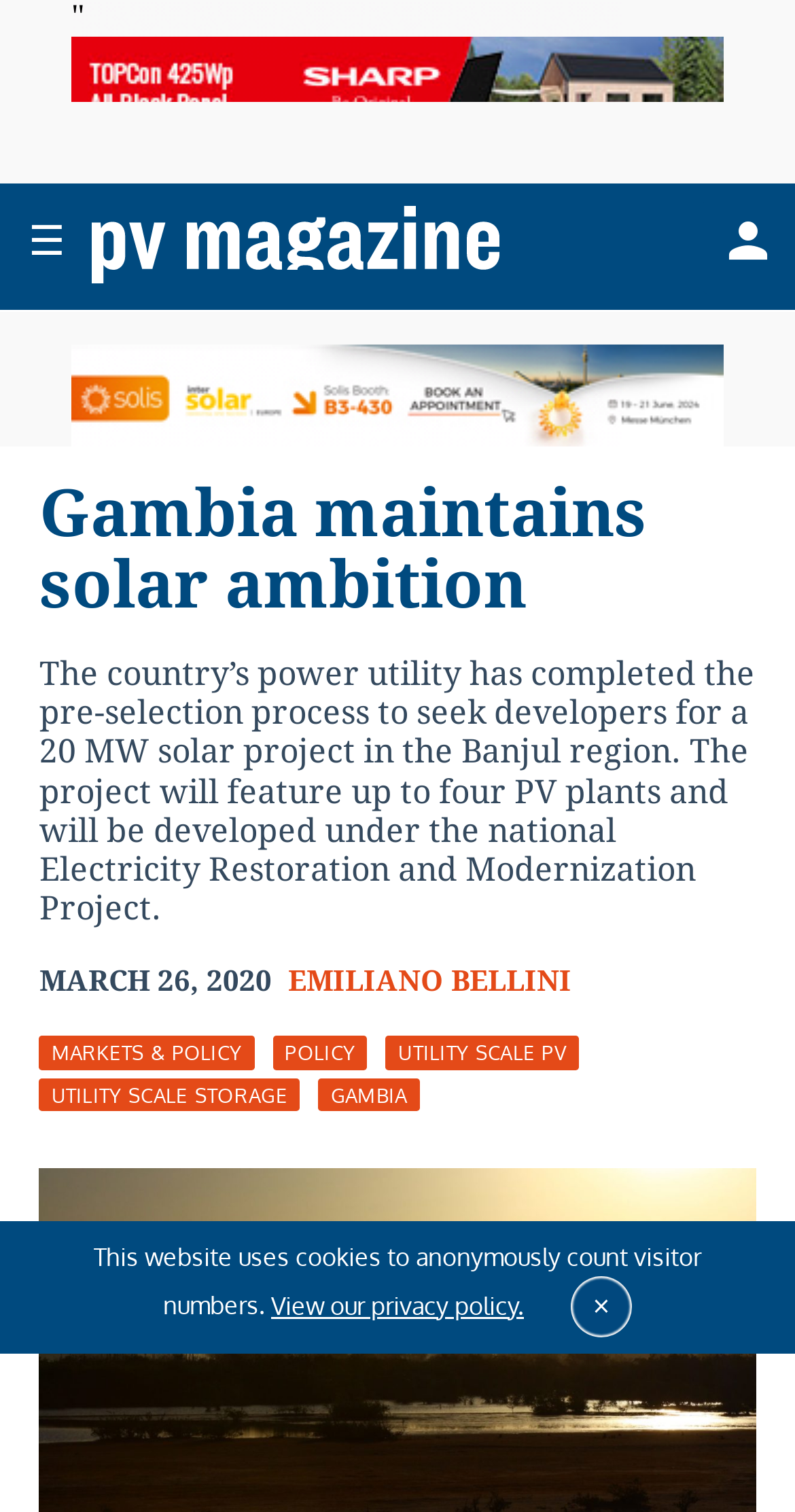Please identify the bounding box coordinates of the element I should click to complete this instruction: 'Read the article by Emiliano Bellini'. The coordinates should be given as four float numbers between 0 and 1, like this: [left, top, right, bottom].

[0.362, 0.638, 0.718, 0.659]